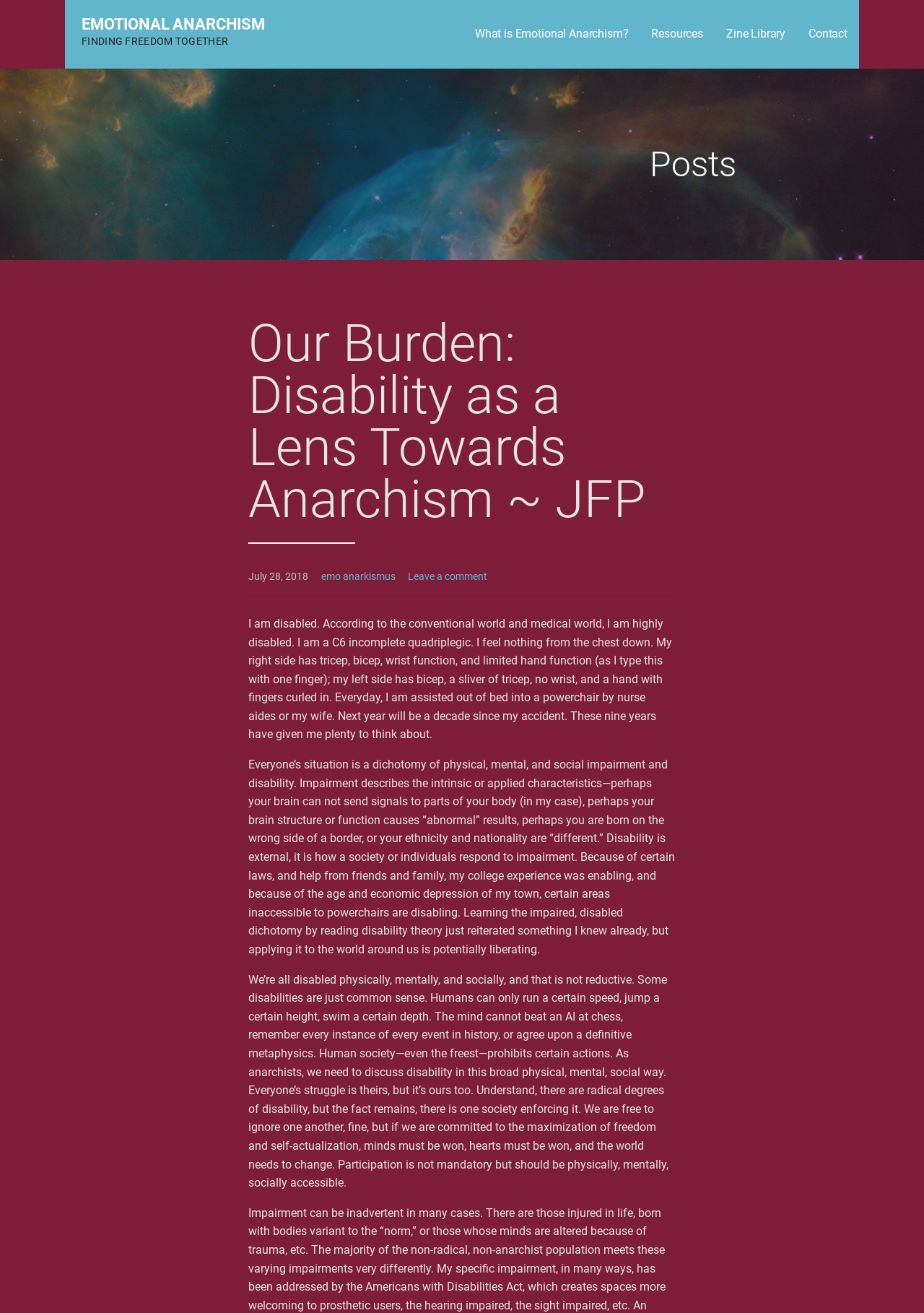Answer the question below in one word or phrase:
What is the first link on the webpage?

Skip to content